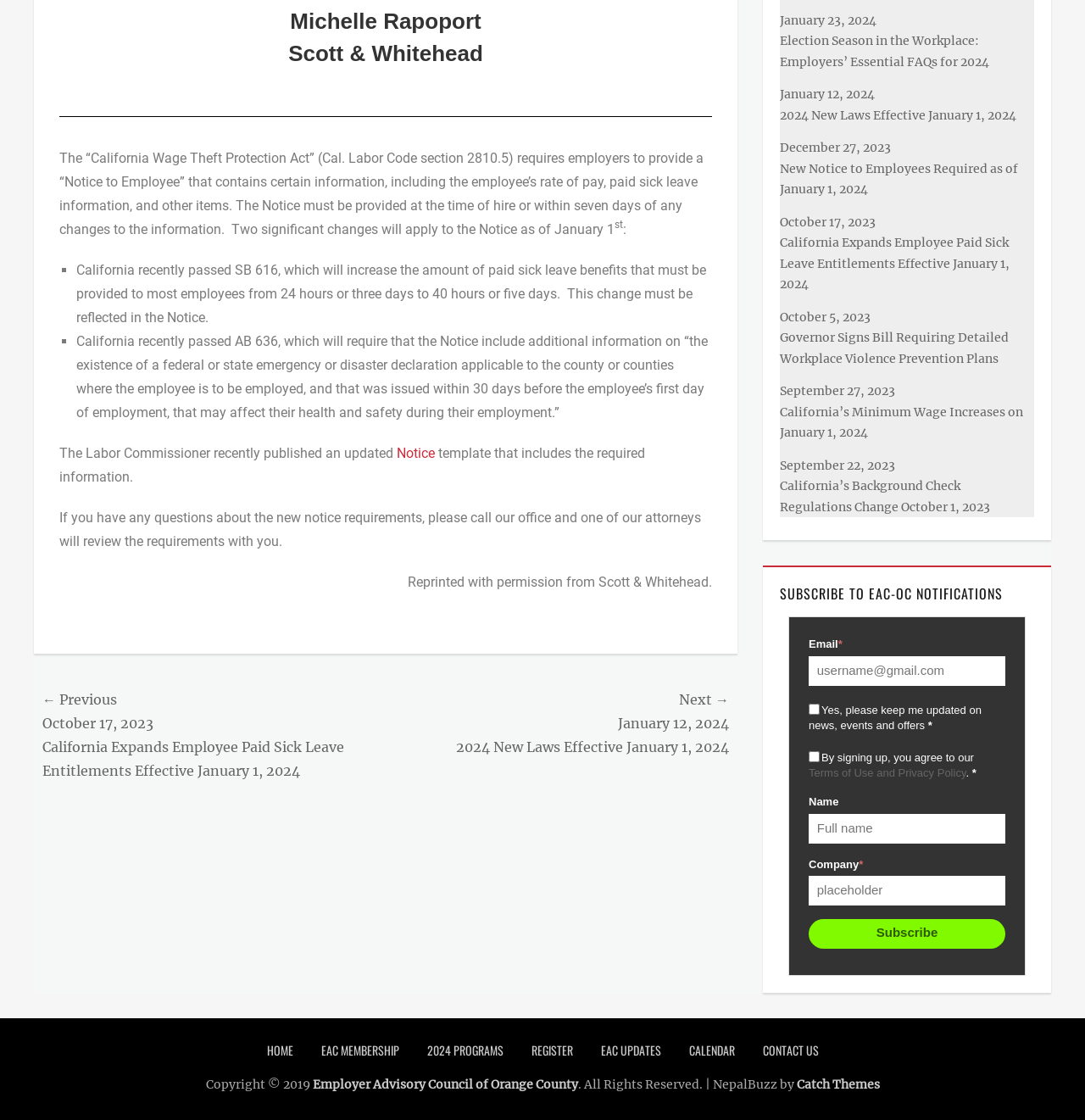Pinpoint the bounding box coordinates of the element to be clicked to execute the instruction: "Search for something".

None